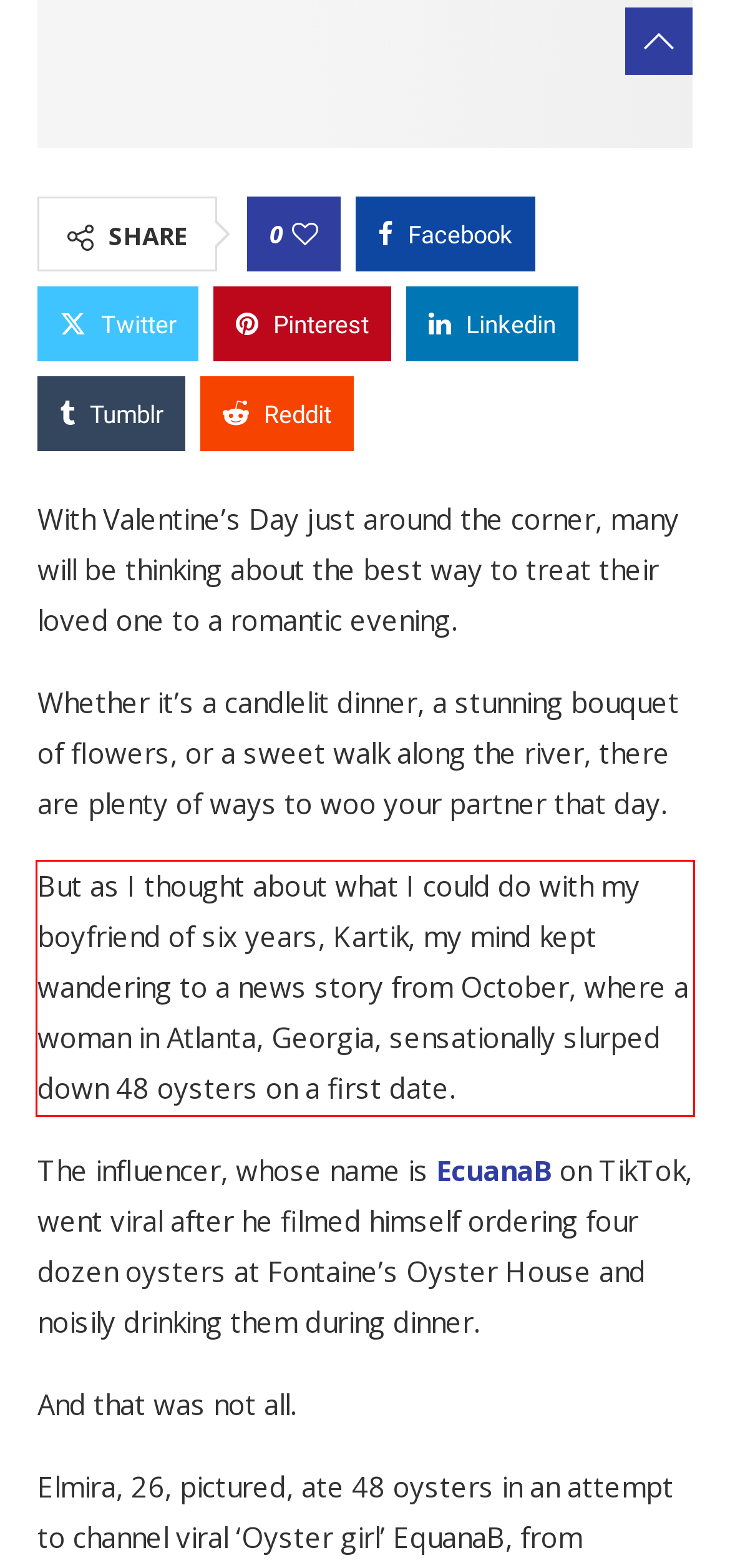From the provided screenshot, extract the text content that is enclosed within the red bounding box.

But as I thought about what I could do with my boyfriend of six years, Kartik, my mind kept wandering to a news story from October, where a woman in Atlanta, Georgia, sensationally slurped down 48 oysters on a first date.